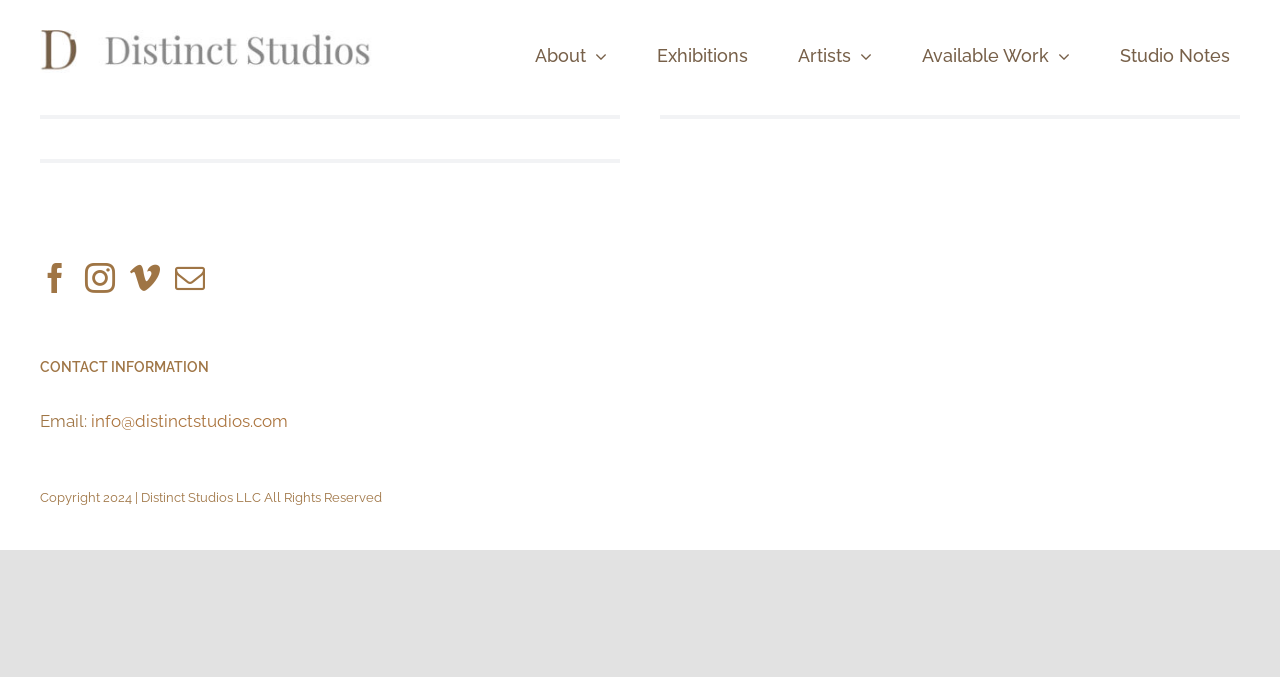What is the email address of the studio?
Examine the webpage screenshot and provide an in-depth answer to the question.

I found the answer by looking at the contact information section, where the email address is displayed as 'info@distinctstudios.com'.